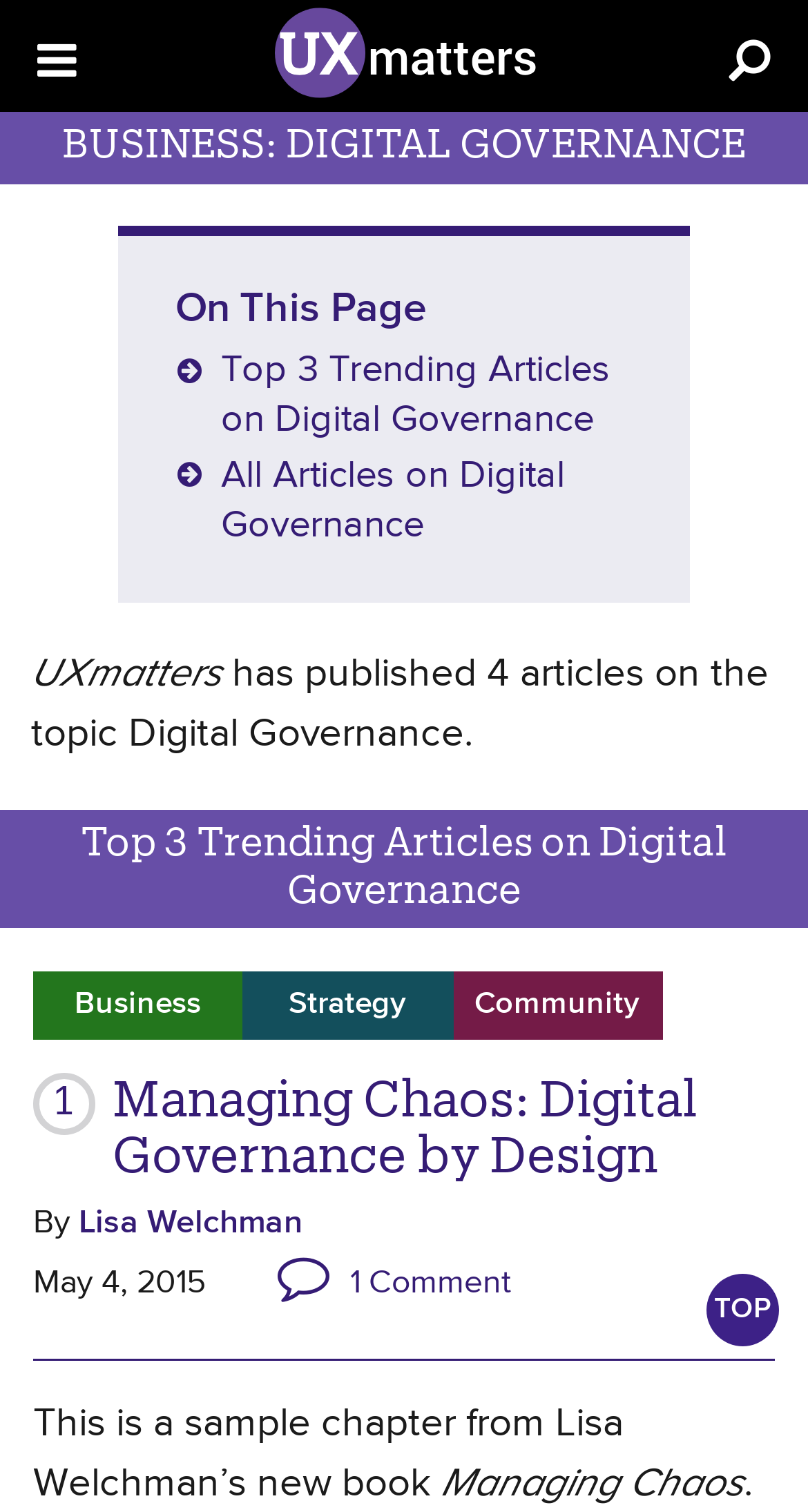What is the topic of the trending articles?
Answer the question with as much detail as you can, using the image as a reference.

I found the answer by looking at the heading 'Top 3 Trending Articles on Digital Governance' and the links 'Top 3 Trending Articles on Digital Governance' and 'All Articles on Digital Governance' which are related to the topic of Digital Governance.